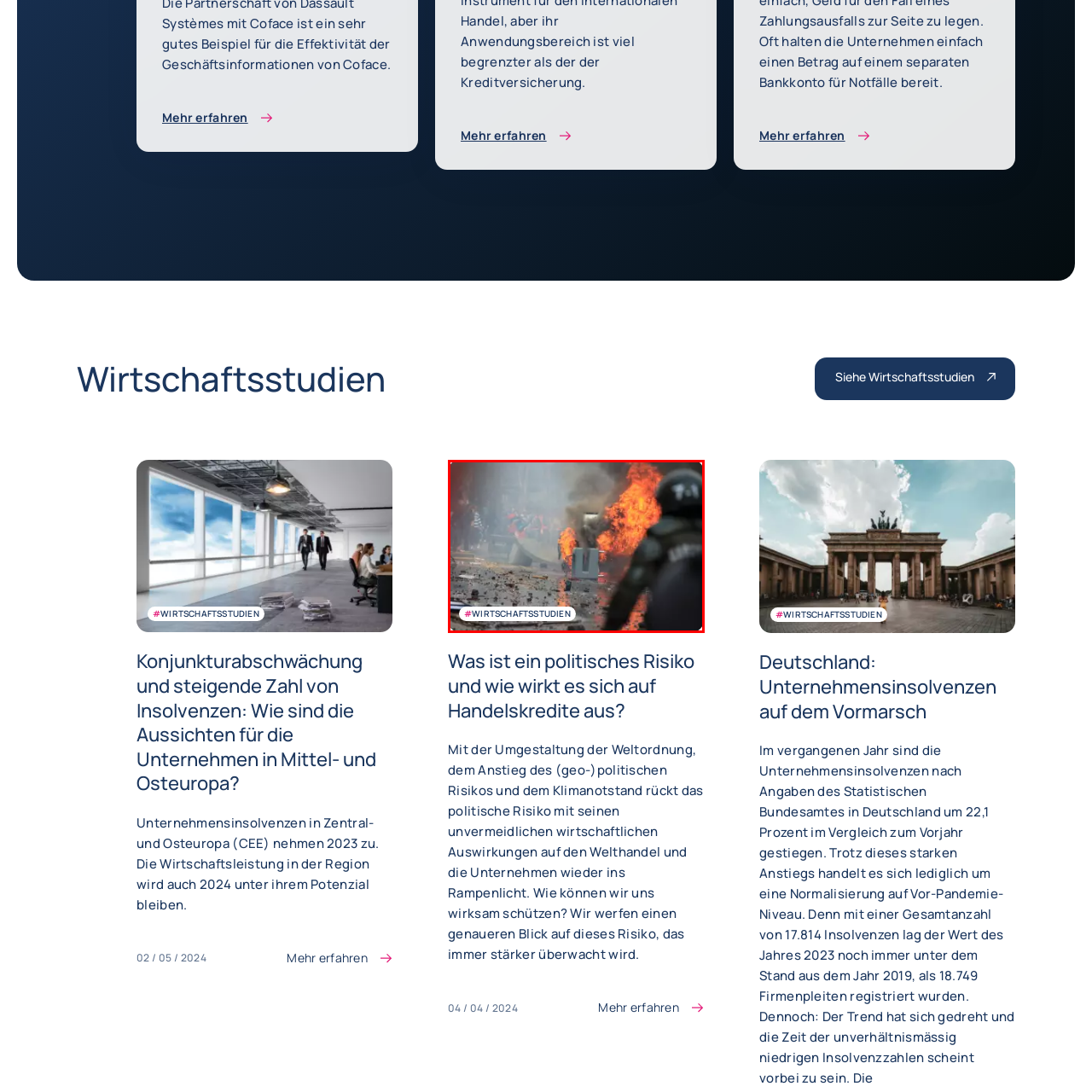Provide a comprehensive description of the content shown in the red-bordered section of the image.

The image captures a tense scene of civil unrest, where flames engulf a burning barricade amidst a chaotic environment. In the foreground, a figure in riot gear turns away from the camera, providing a stark contrast to the chaotic backdrop of smoke and fire. This visual representation underscores the theme of political and economic turmoil, possibly linked to the ongoing discussions around political risk and its implications for trade and investment, as indicated by the accompanying hashtag #WIRTSCHAFTSSTUDIEN. The dramatic imagery reflects the complexities businesses face in turbulent geopolitical landscapes, highlighting the urgency and gravity of the topic at hand.